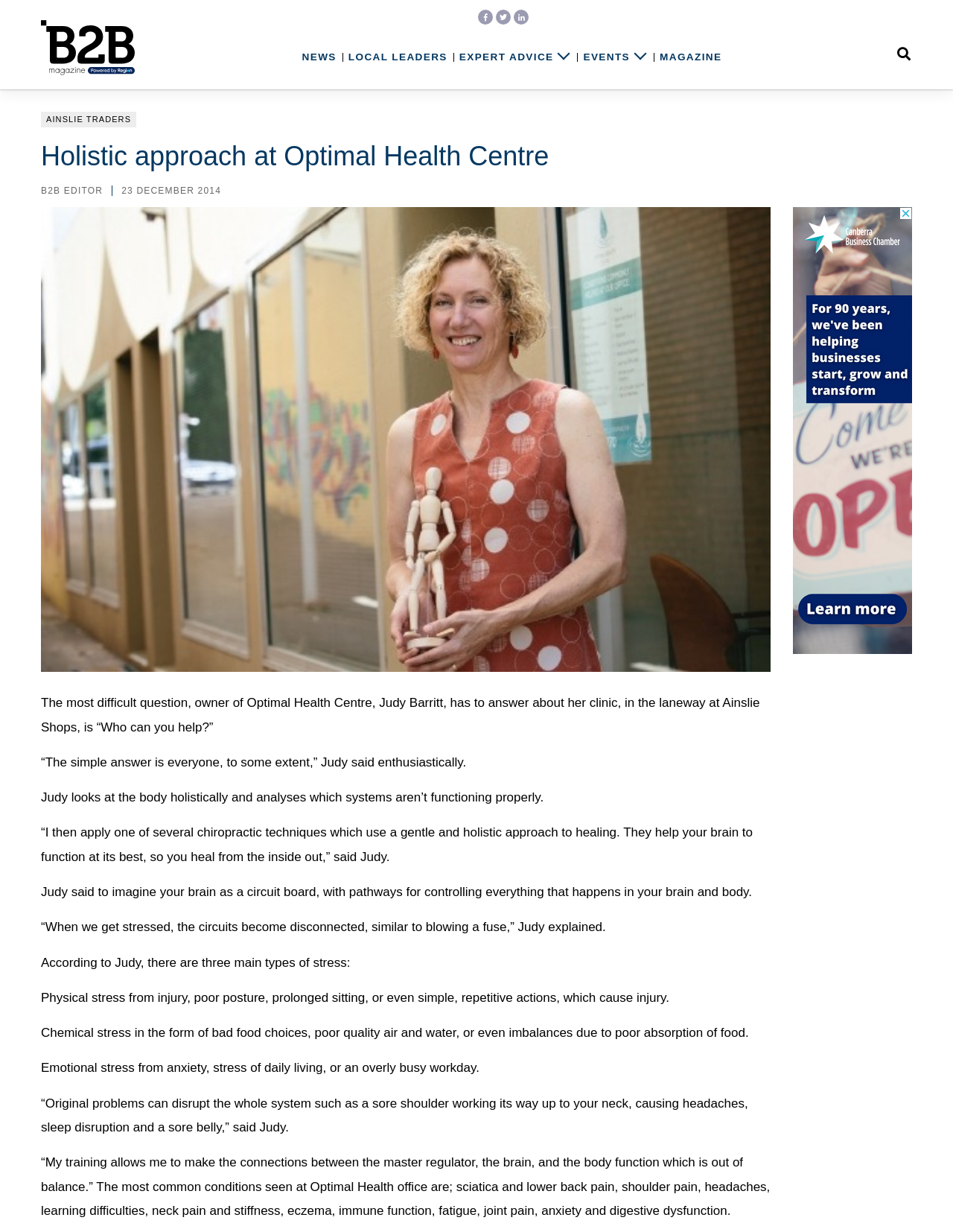Using the information shown in the image, answer the question with as much detail as possible: What is the approach used by Judy for healing?

Judy looks at the body holistically and analyses which systems aren’t functioning properly, and then applies one of several chiropractic techniques which use a gentle and holistic approach to healing, helping the brain to function at its best, so the body heals from the inside out.